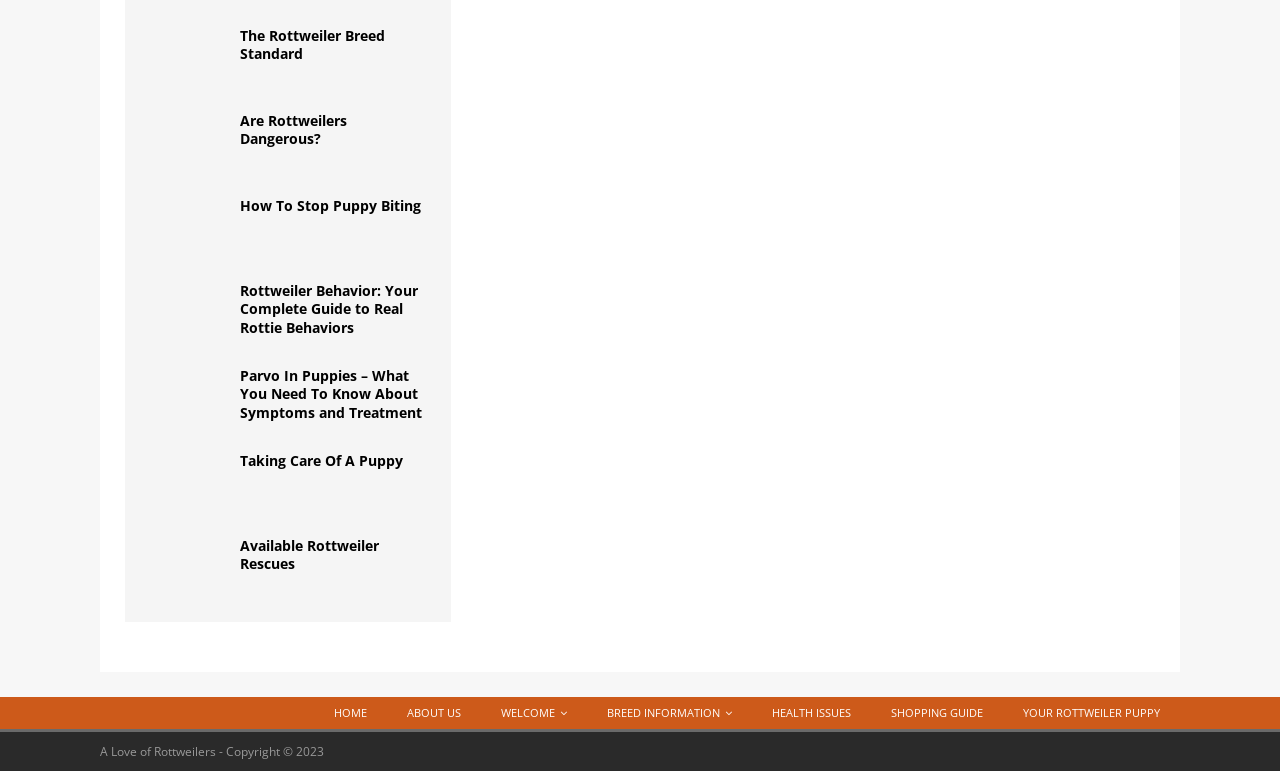Provide the bounding box coordinates for the UI element that is described as: "title="Available Rottweiler Rescues"".

[0.117, 0.697, 0.18, 0.775]